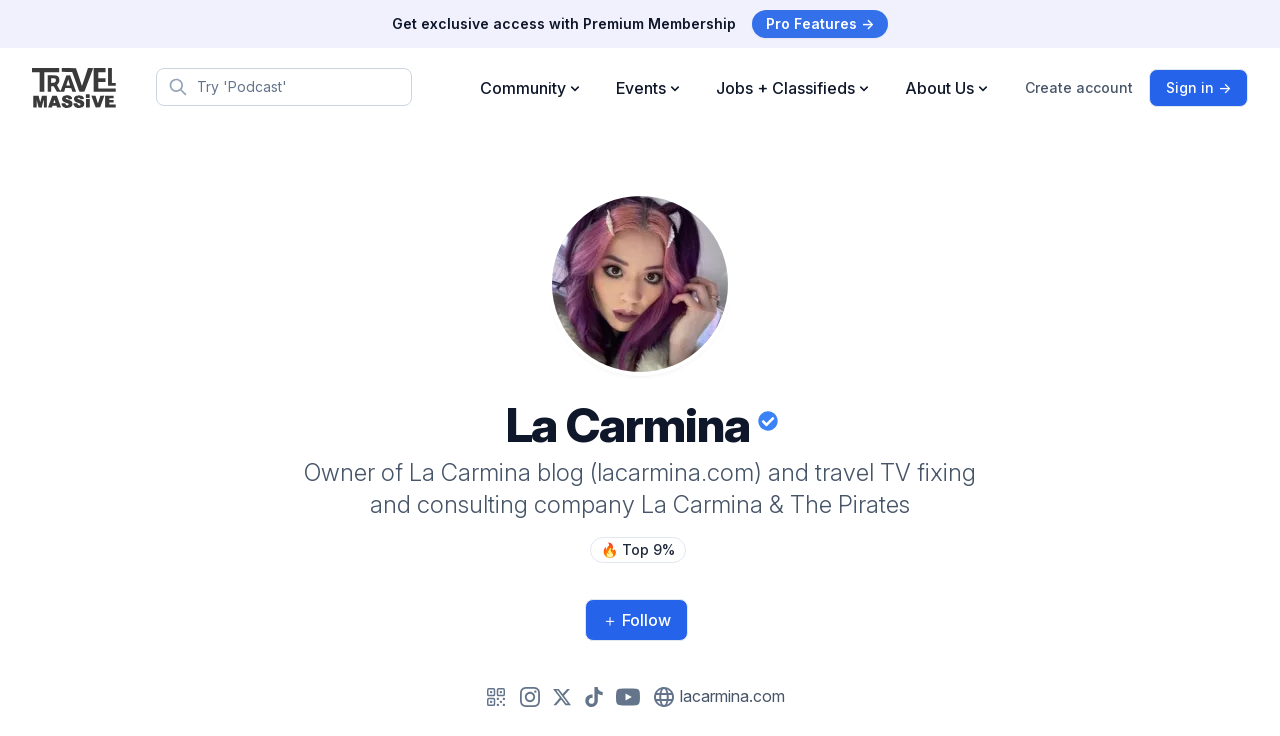Illustrate the webpage's structure and main components comprehensively.

This webpage is about La Carmina, an alternative Asian travel, Goth fashion, food, and culture blogger, and travel TV host. At the top, there is a premium membership link and a "Visit home page" link with an accompanying image. Next to it, there is a search box with a "Search" label and a small image. 

Below the search box, there are five main navigation links: "Community", "Events", "Jobs + Classifieds", "About Us", each accompanied by a small image. These links are aligned horizontally and take up most of the top section of the page.

On the right side of the page, there is a profile picture, followed by the name "La Carmina" and a verified checkmark. Below that, there is a brief description of La Carmina, mentioning her blog and travel TV fixing and consulting company.

Further down, there is a link with a "🔥 Top 9%" label, and a "＋ Follow" button. Below that, there are links to La Carmina's social media profiles, including Instagram, Twitter, TikTok, YouTube, and her website lacarmina.com, each accompanied by a small image. These links are aligned horizontally and take up the bottom section of the page.